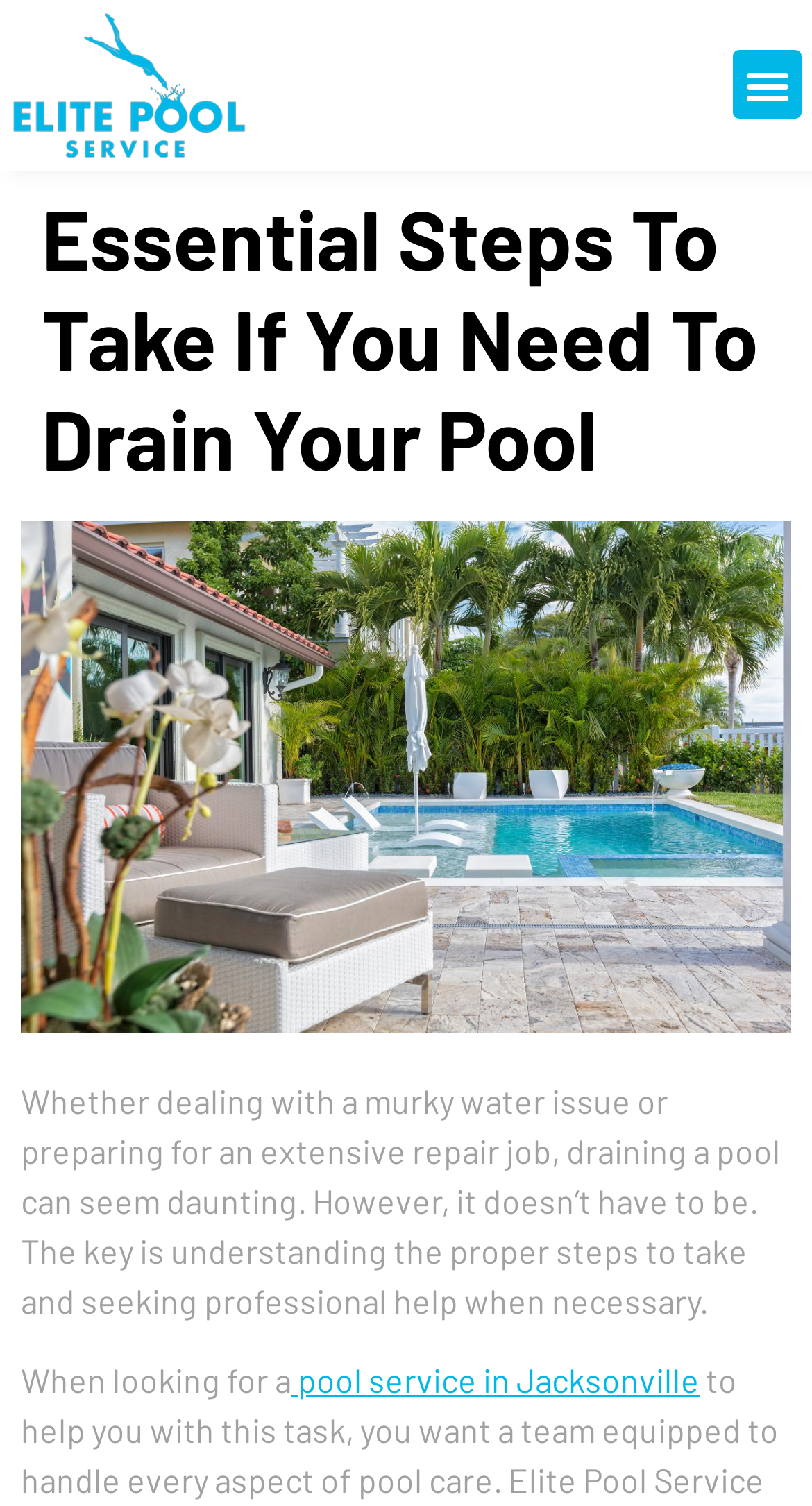From the given element description: "Email", find the bounding box for the UI element. Provide the coordinates as four float numbers between 0 and 1, in the order [left, top, right, bottom].

None